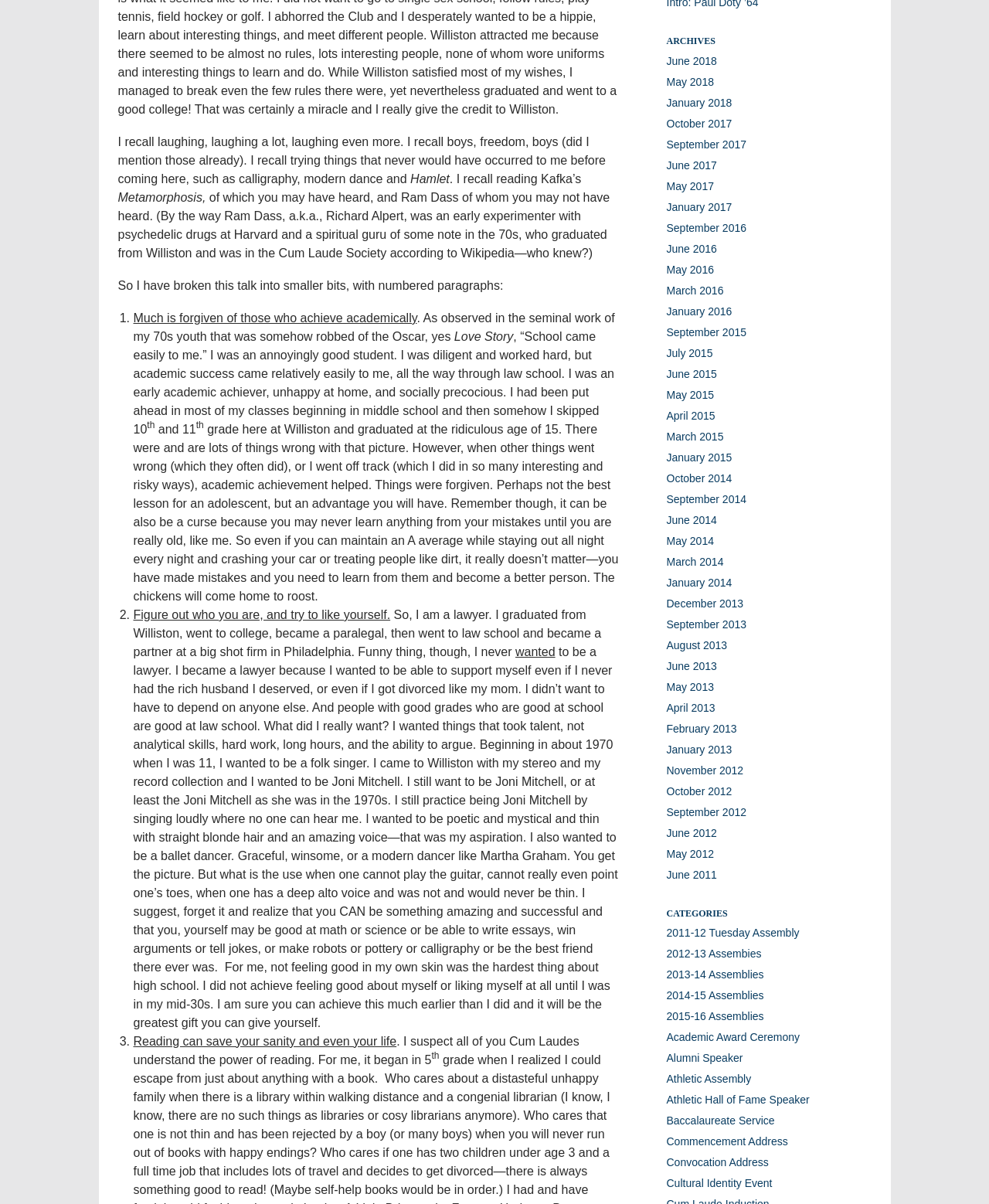Find the bounding box coordinates for the UI element whose description is: "2011-12 Tuesday Assembly". The coordinates should be four float numbers between 0 and 1, in the format [left, top, right, bottom].

[0.674, 0.77, 0.808, 0.78]